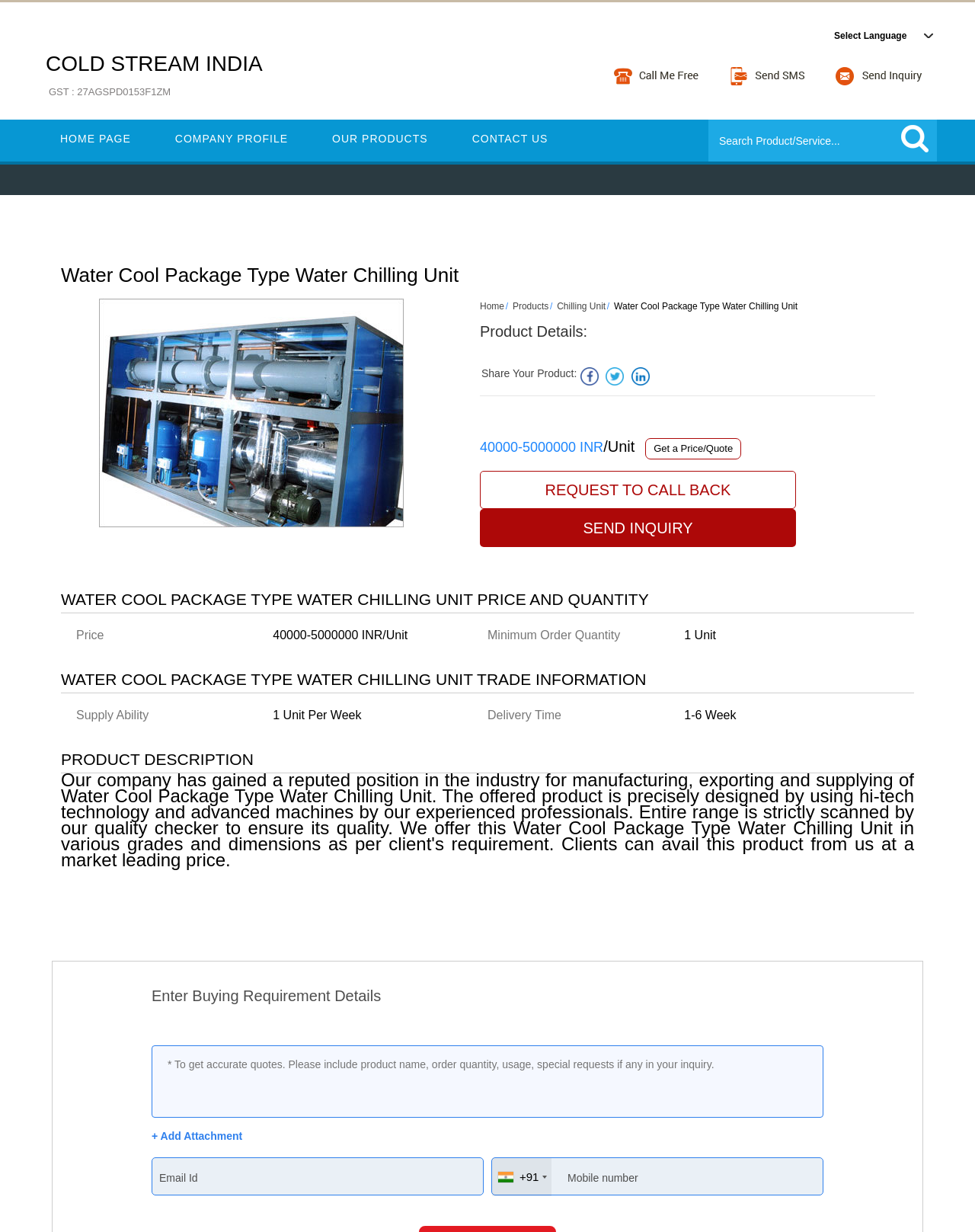Offer a detailed explanation of the webpage layout and contents.

This webpage is about COLD STREAM INDIA, a manufacturer and supplier of Water Cool Package Type Water Chilling Units located in Thane, Maharashtra, India. At the top left, there is a link to the company's GST information. On the top right, there is a language selection option. Below the language selection, there are three links: "Call Me Free", "Send SMS", and "Send Inquiry", each accompanied by an image.

On the left side, there is a navigation menu with links to the "HOME PAGE", "COMPANY PROFILE", "OUR PRODUCTS", and "CONTACT US". Below the navigation menu, there is a search bar with a "Search" button.

The main content of the webpage is divided into several sections. The first section displays a heading "Water Cool Package Type Water Chilling Unit" and an image of the product. Below the image, there are links to "Home", "Products", and "Chilling Unit".

The next section is "Product Details", which includes information about the product, such as its price range (40000-5000000 INR per unit) and a call-to-action button to "Get a Price/Quote". There are also links to "REQUEST TO CALL BACK" and "SEND INQUIRY".

The following sections provide more information about the product, including its trade information, such as supply ability and delivery time, and a product description. There is also a section where customers can enter their buying requirements and attach files.

At the bottom of the webpage, there is a form where customers can fill in their details, including email ID and mobile number, to send an inquiry.